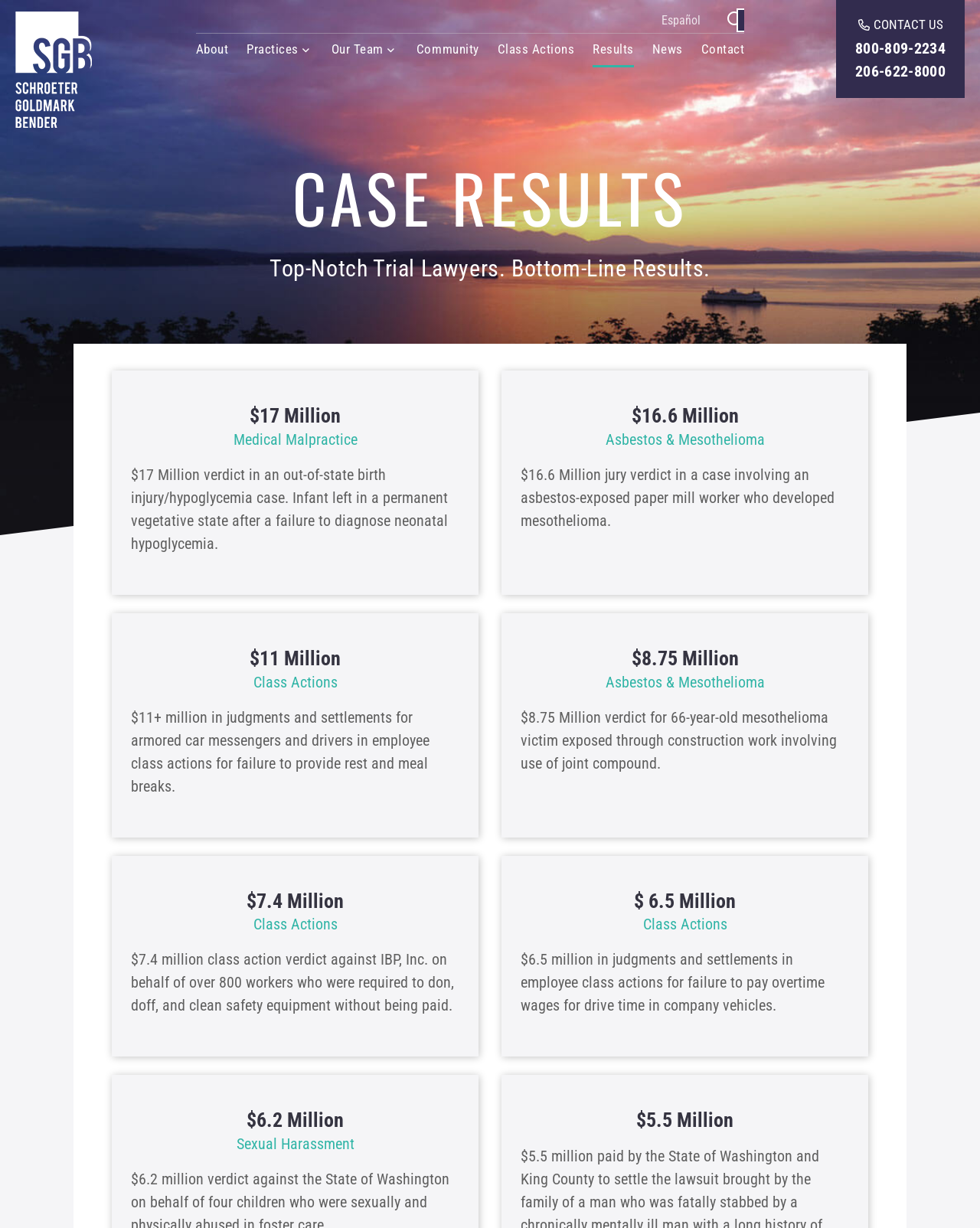Can you identify the bounding box coordinates of the clickable region needed to carry out this instruction: 'Click the 'About' link'? The coordinates should be four float numbers within the range of 0 to 1, stated as [left, top, right, bottom].

[0.2, 0.027, 0.233, 0.055]